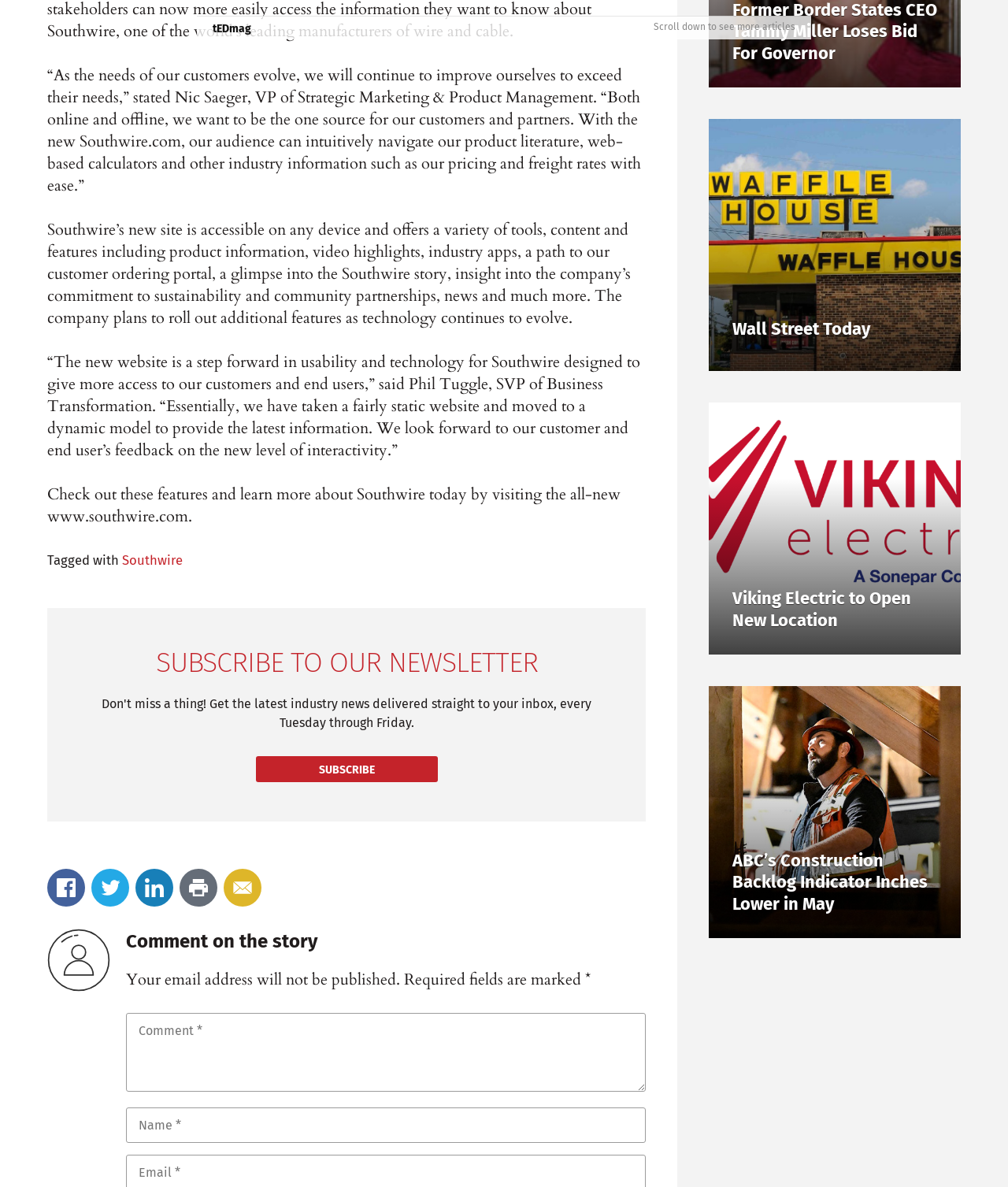Please identify the bounding box coordinates of the clickable region that I should interact with to perform the following instruction: "Subscribe to the newsletter". The coordinates should be expressed as four float numbers between 0 and 1, i.e., [left, top, right, bottom].

[0.254, 0.637, 0.434, 0.659]